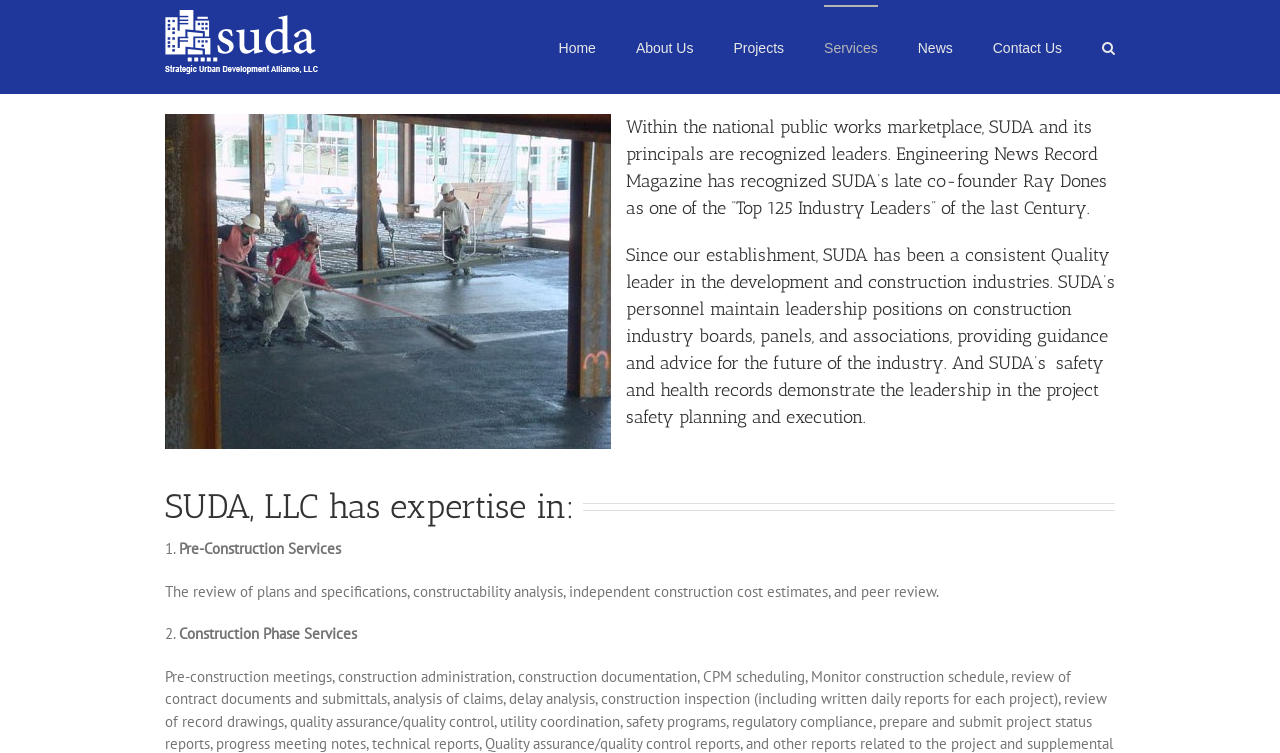Give a concise answer of one word or phrase to the question: 
What is the company name on the logo?

SUDA, LLC